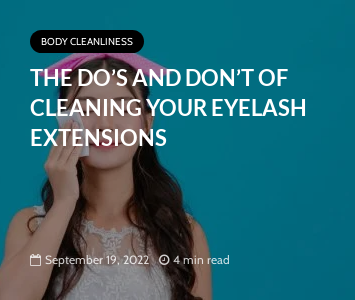Paint a vivid picture of the image with your description.

The image features a focused, engaging article titled "The Do’s and Don’t of Cleaning Your Eyelash Extensions," which emphasizes body cleanliness. Accompanying the title is a visually striking background with a woman gently cleaning her eyelashes, possibly demonstrating a technique for proper eyelash extension care. The article was published on September 19, 2022, and indicates a reading time of approximately four minutes. This informative piece likely covers essential tips and precautions for maintaining eyelash extensions, catering to beauty enthusiasts and individuals interested in eyelash maintenance.